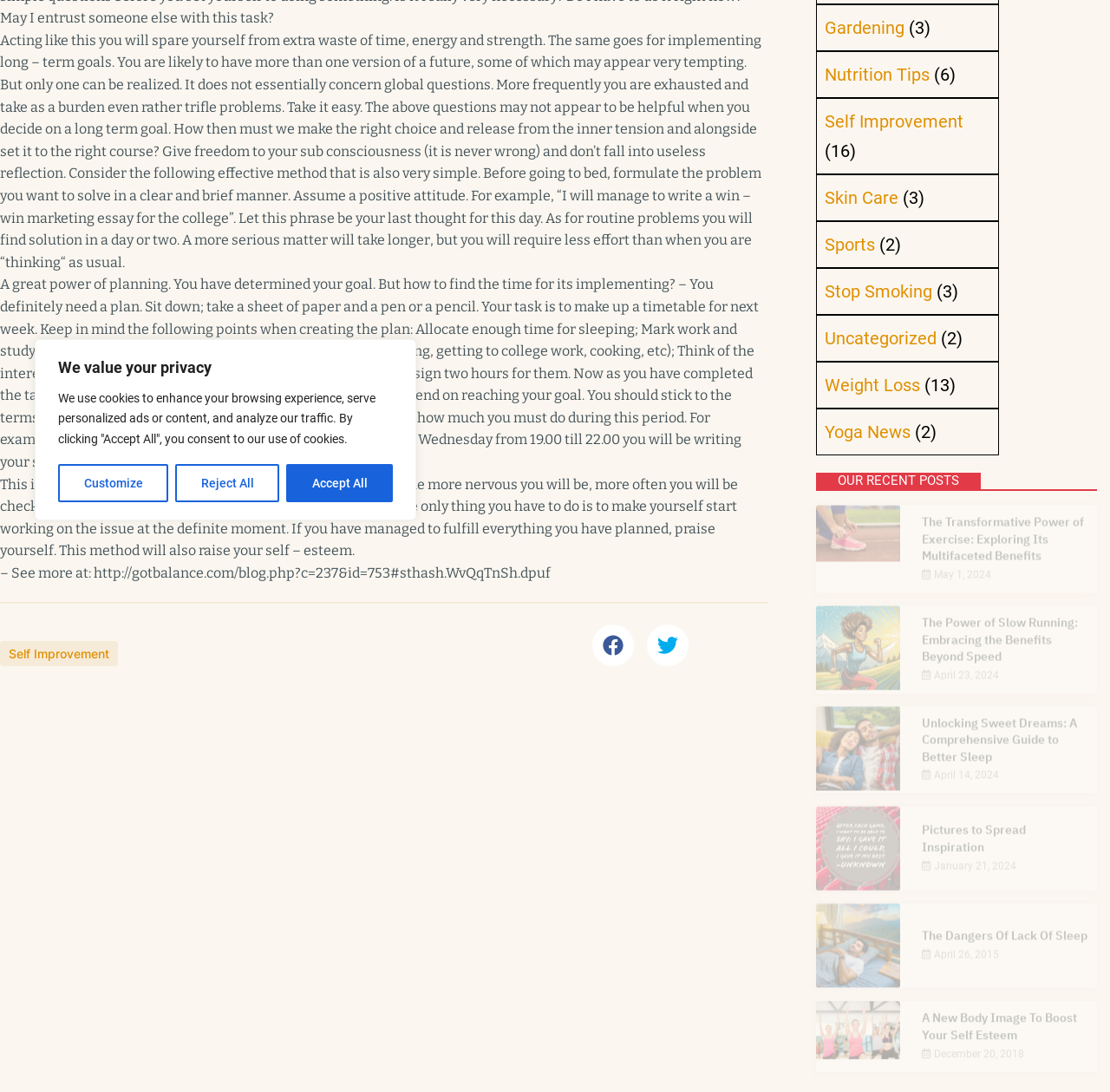Based on the element description "EVENTS & SHOPS", predict the bounding box coordinates of the UI element.

None